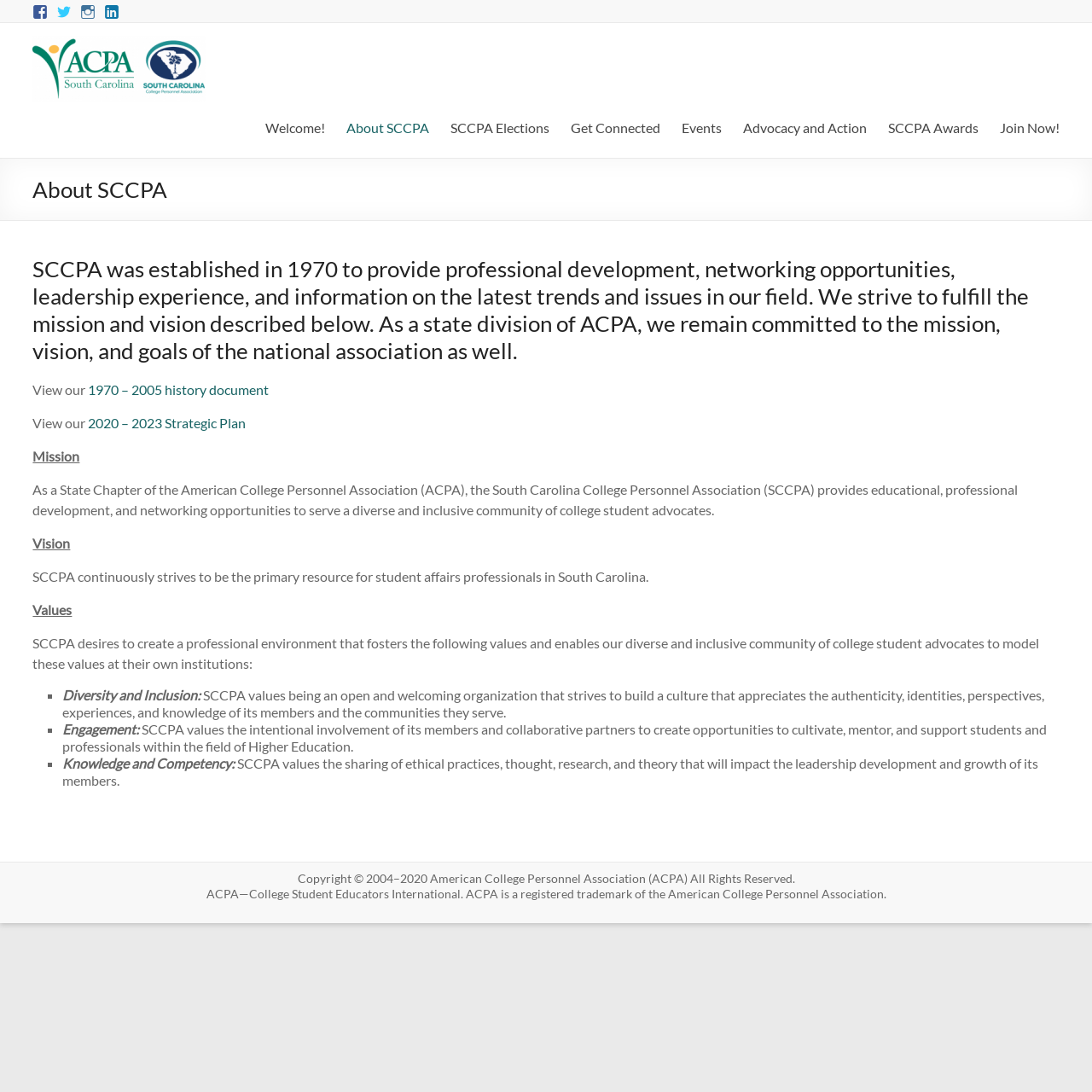What are the values of SCCPA? Please answer the question using a single word or phrase based on the image.

Diversity, Engagement, Knowledge